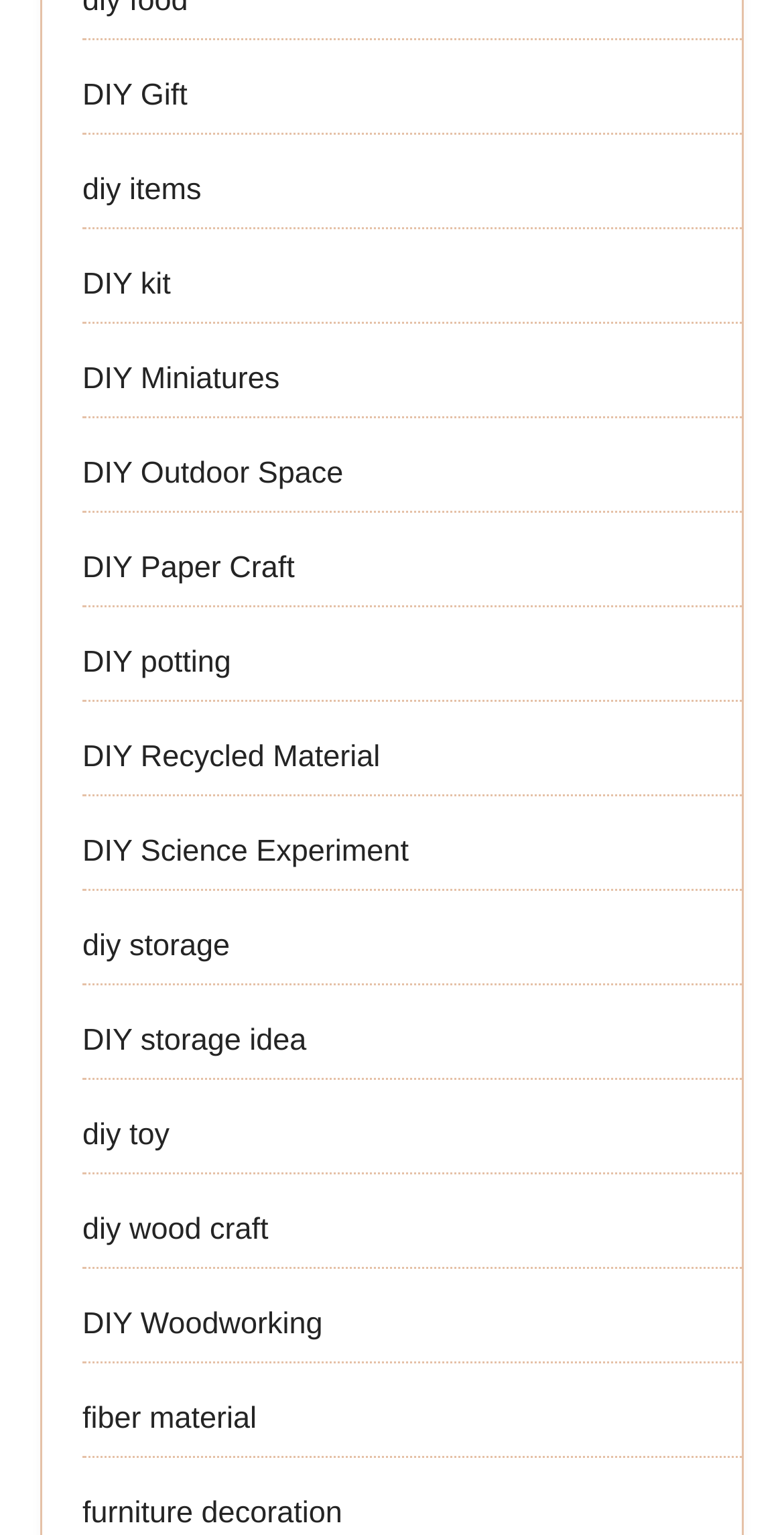Specify the bounding box coordinates of the element's area that should be clicked to execute the given instruction: "explore DIY Outdoor Space". The coordinates should be four float numbers between 0 and 1, i.e., [left, top, right, bottom].

[0.105, 0.298, 0.438, 0.32]